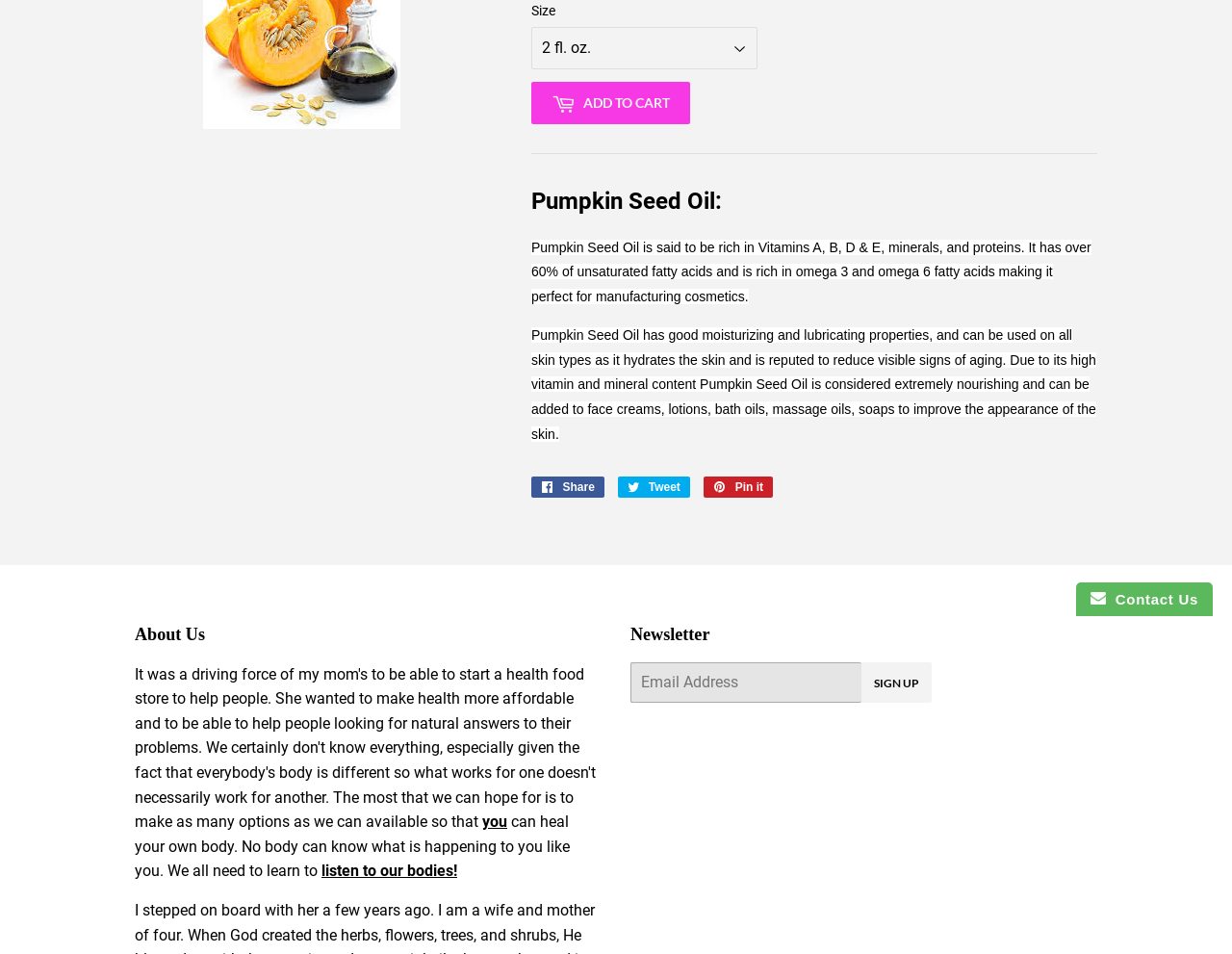Identify the bounding box of the UI component described as: "Add to Cart".

[0.431, 0.086, 0.56, 0.13]